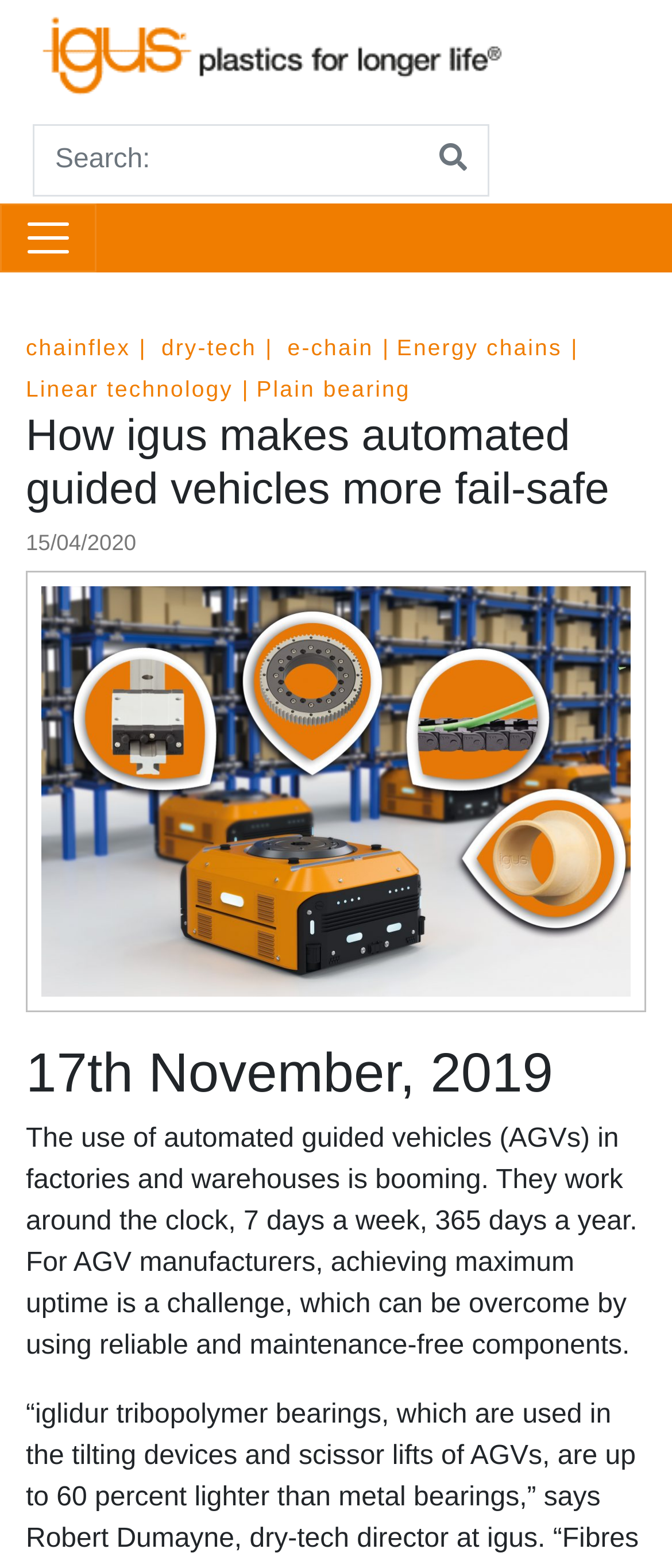Locate the bounding box coordinates of the element's region that should be clicked to carry out the following instruction: "Search for a term". The coordinates need to be four float numbers between 0 and 1, i.e., [left, top, right, bottom].

[0.049, 0.079, 0.626, 0.125]